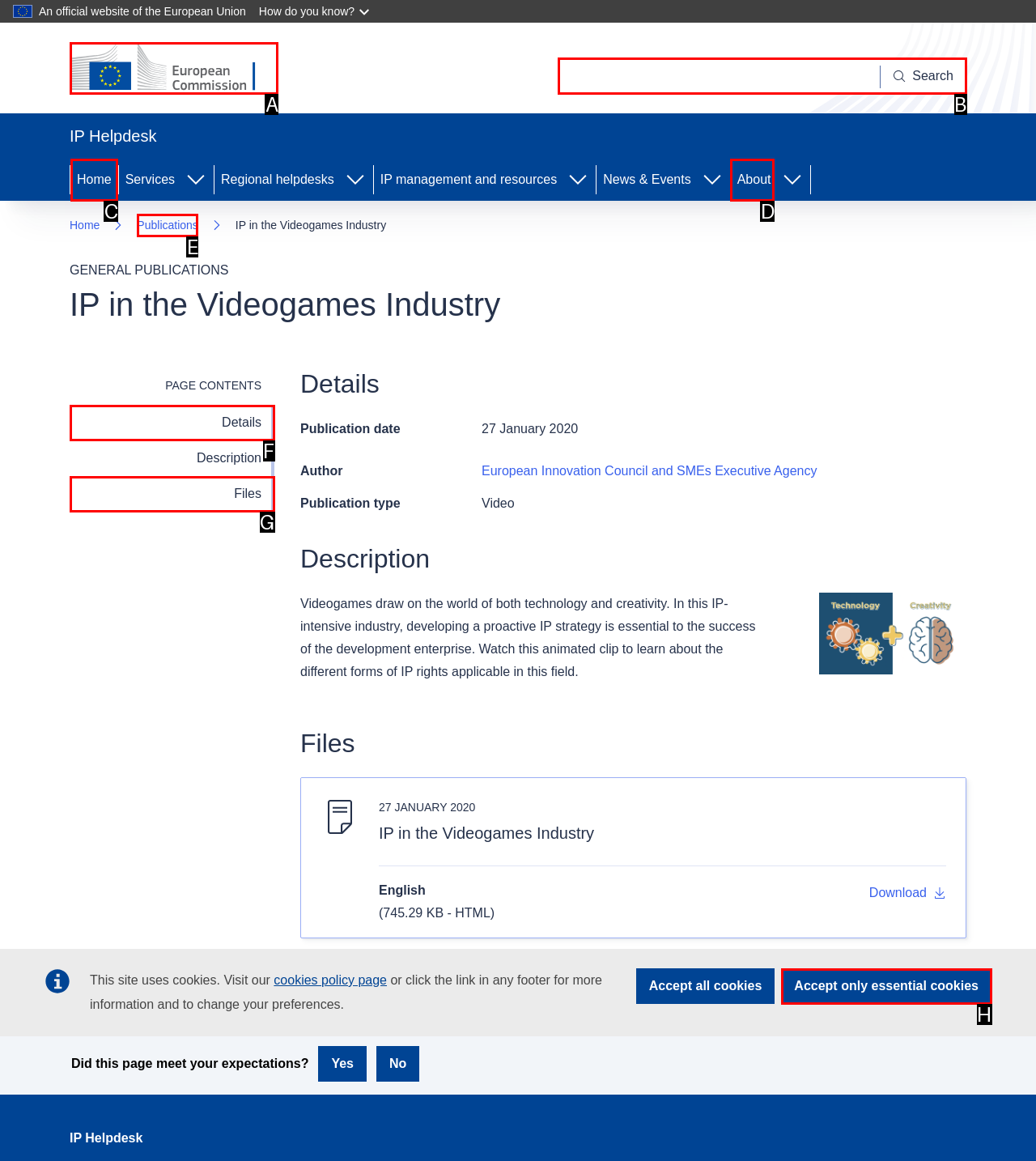Choose the letter of the element that should be clicked to complete the task: Search for something
Answer with the letter from the possible choices.

B